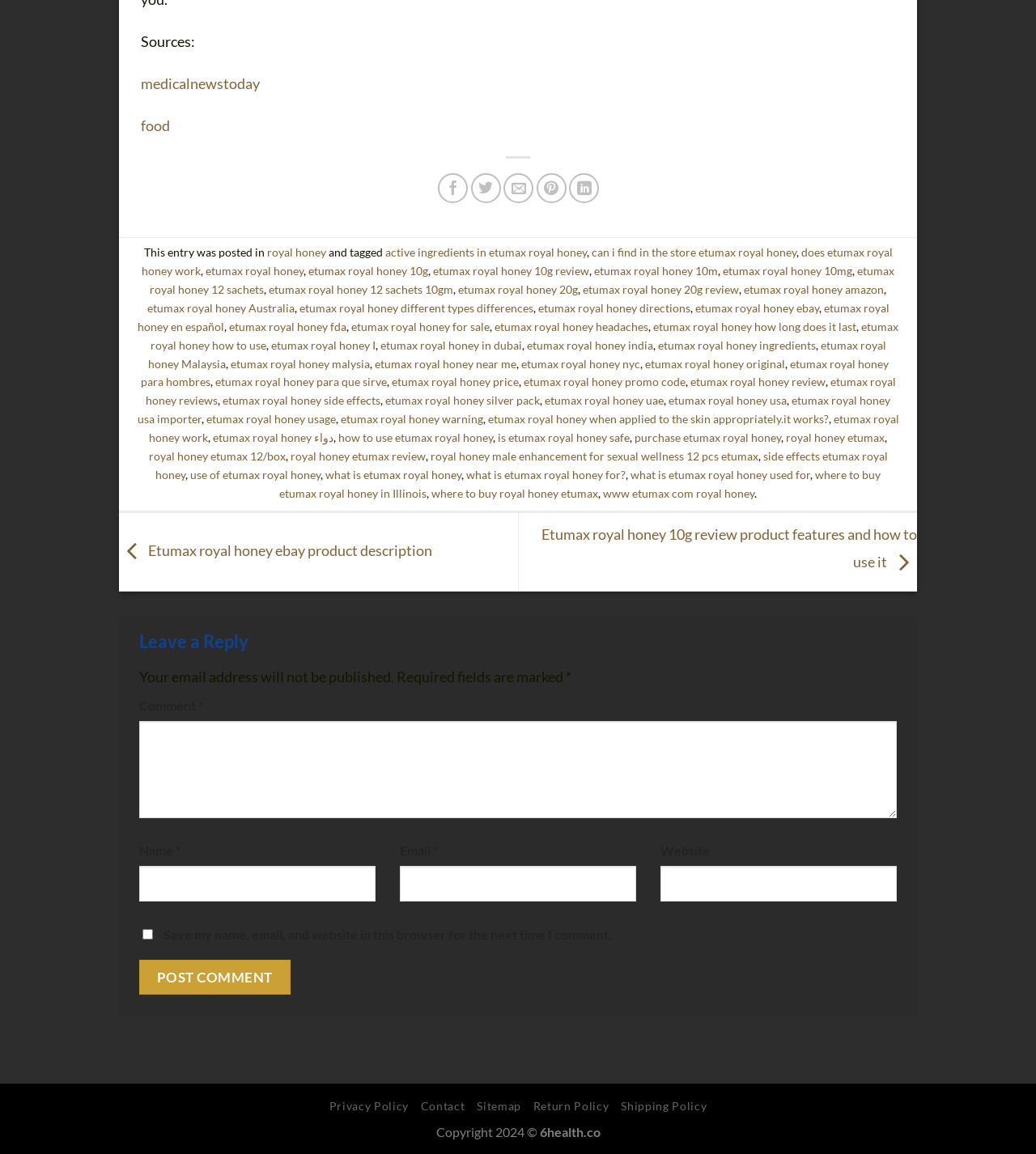Identify the bounding box coordinates of the section to be clicked to complete the task described by the following instruction: "Click on 'etumax royal honey Amazon'". The coordinates should be four float numbers between 0 and 1, formatted as [left, top, right, bottom].

[0.718, 0.245, 0.853, 0.257]